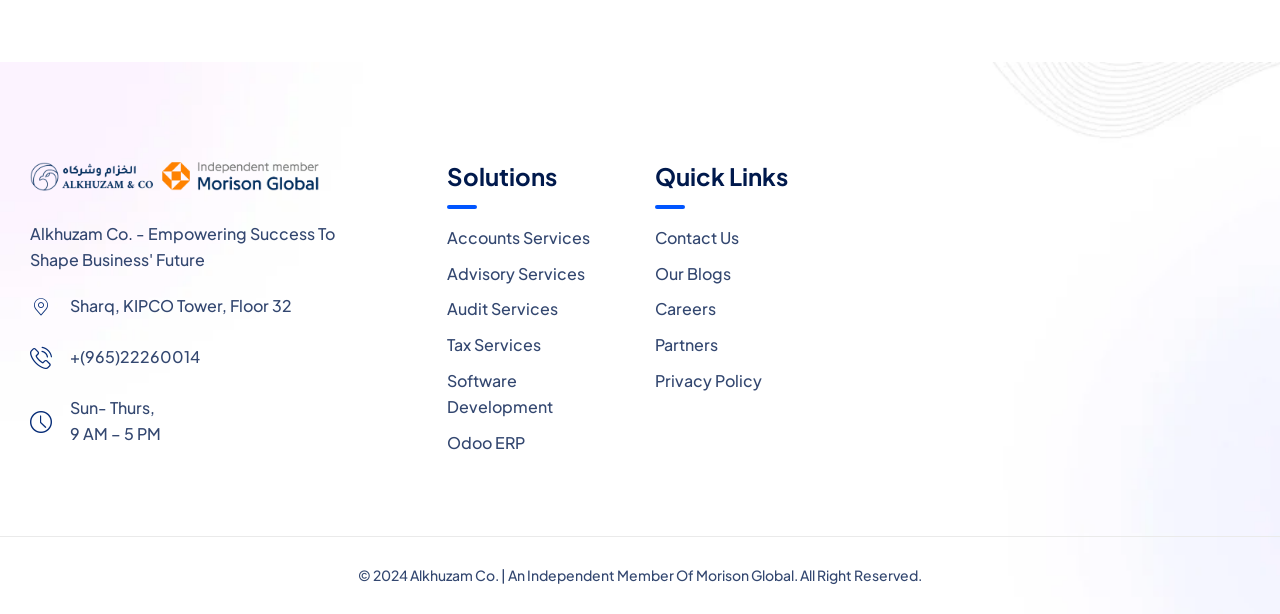What is the phone number of the company?
Based on the visual, give a brief answer using one word or a short phrase.

+(965)22260014